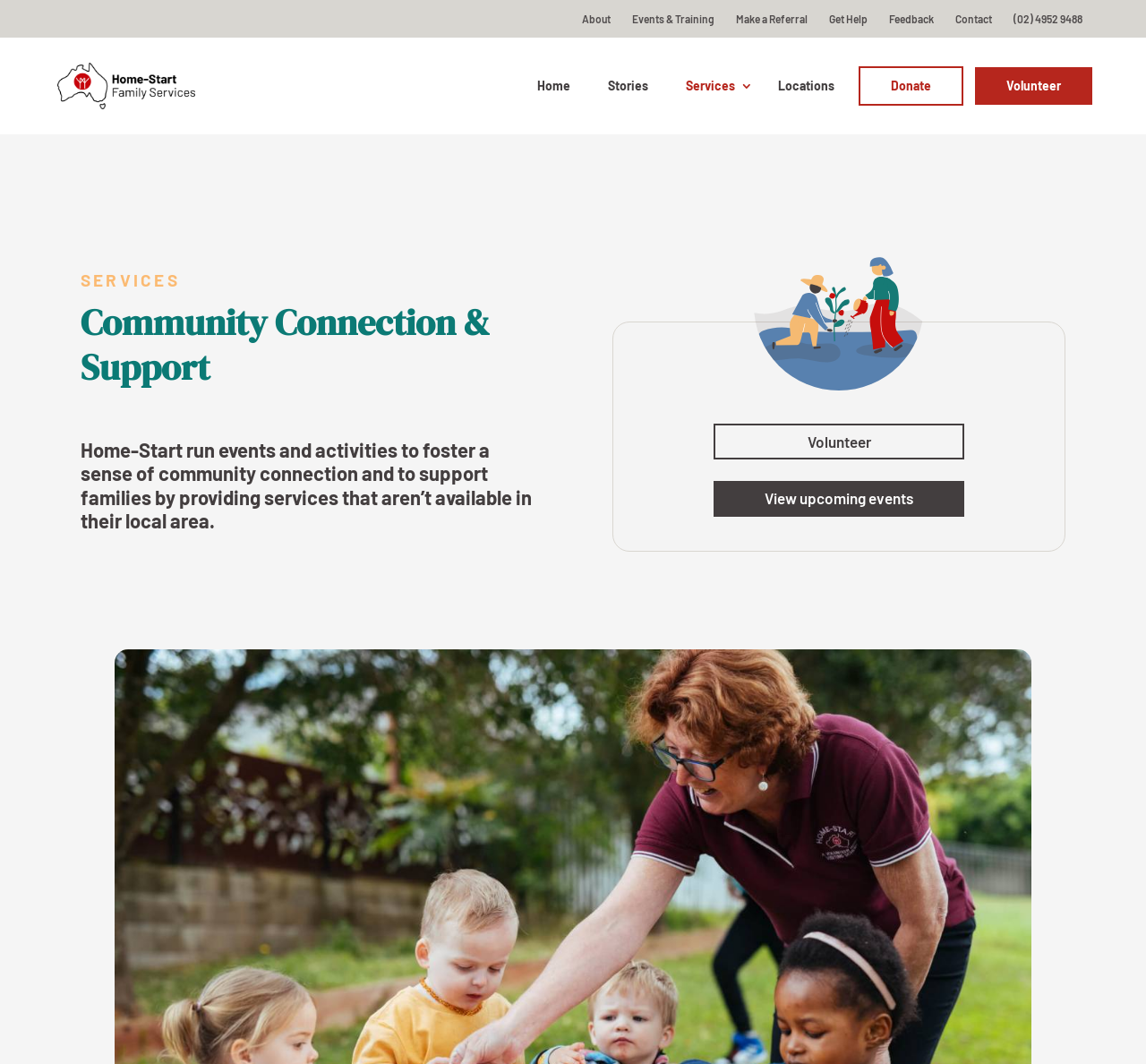Utilize the details in the image to thoroughly answer the following question: How can one get help from the organization?

One can get help from the organization by clicking on the 'Get Help' link, which is located in the top navigation bar of the webpage.